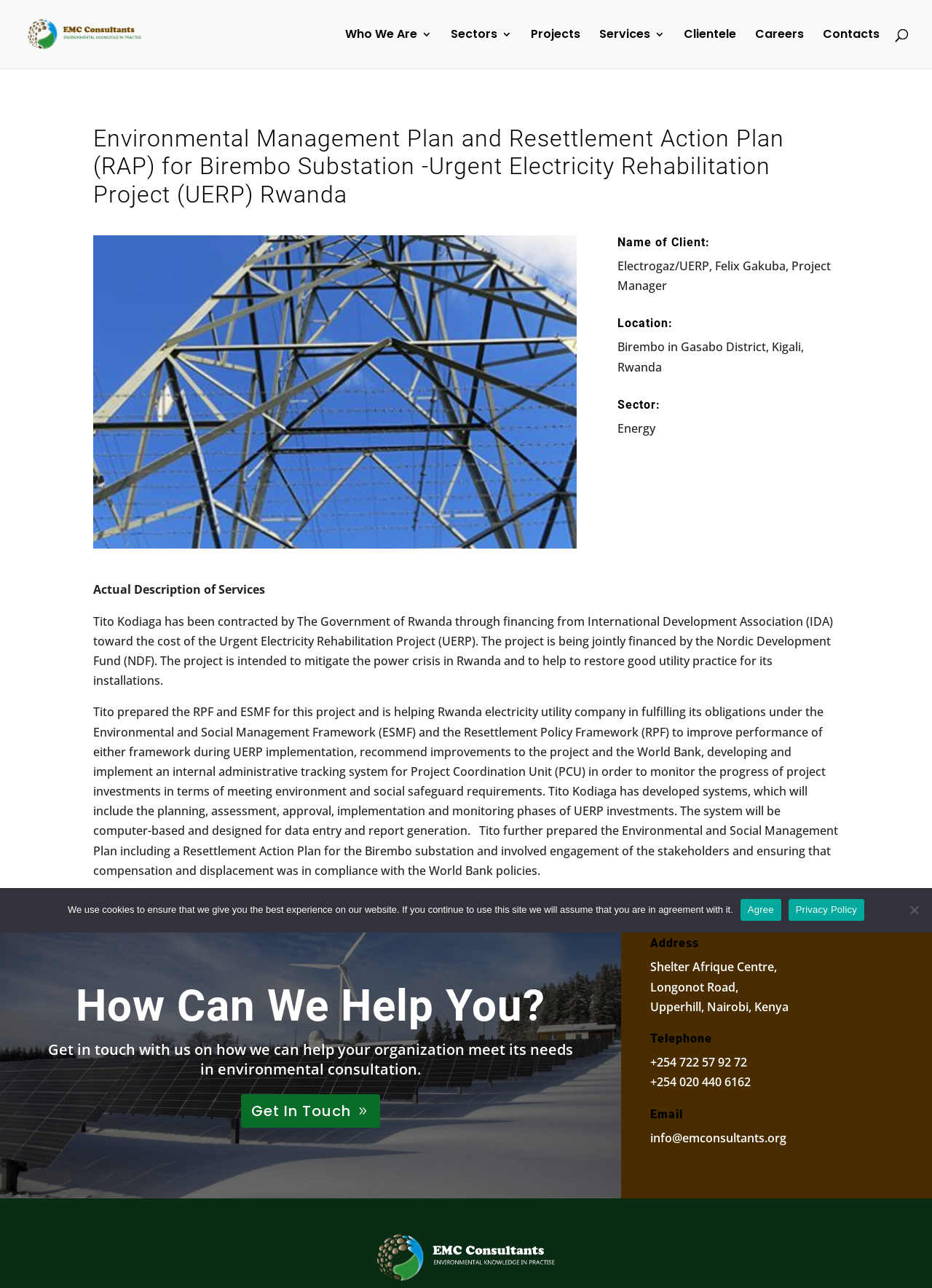Provide a short answer to the following question with just one word or phrase: What is the address of EMC Consultants?

Shelter Afrique Centre, Longonot Road, Upperhill, Nairobi, Kenya